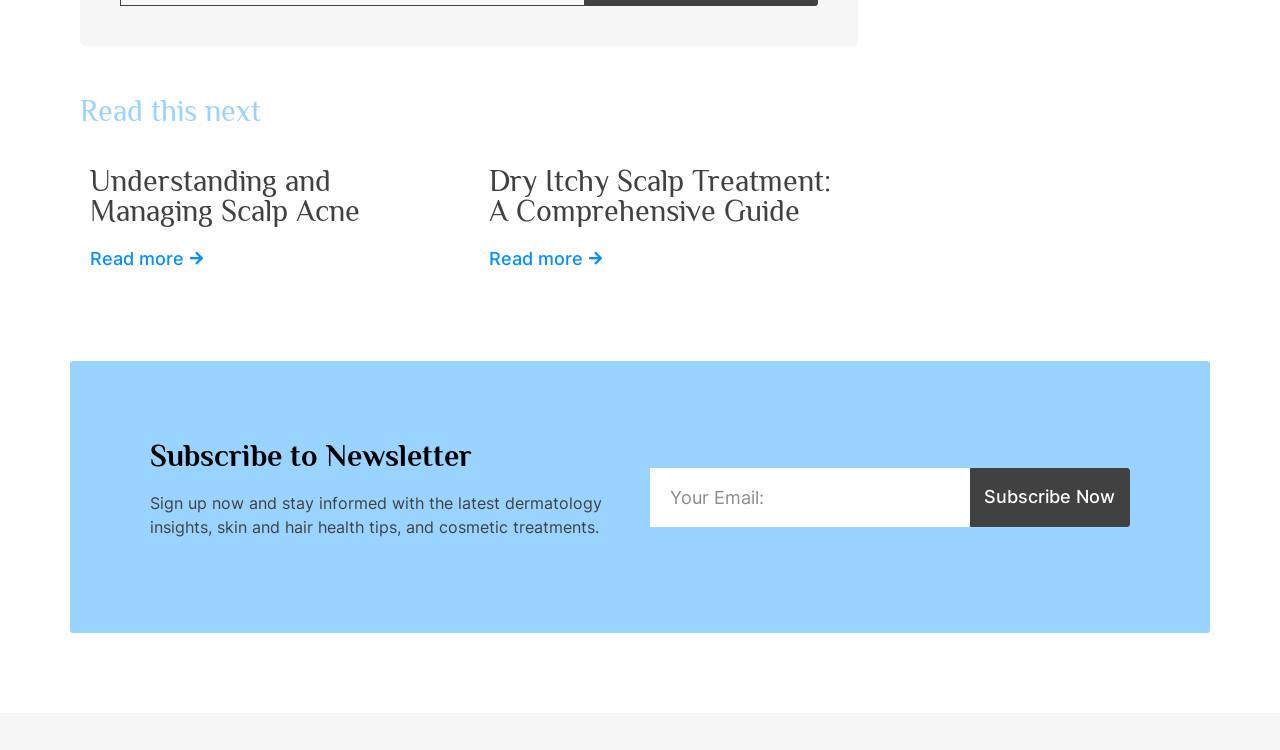Please respond in a single word or phrase: 
What is the call-to-action for the newsletter?

Subscribe Now